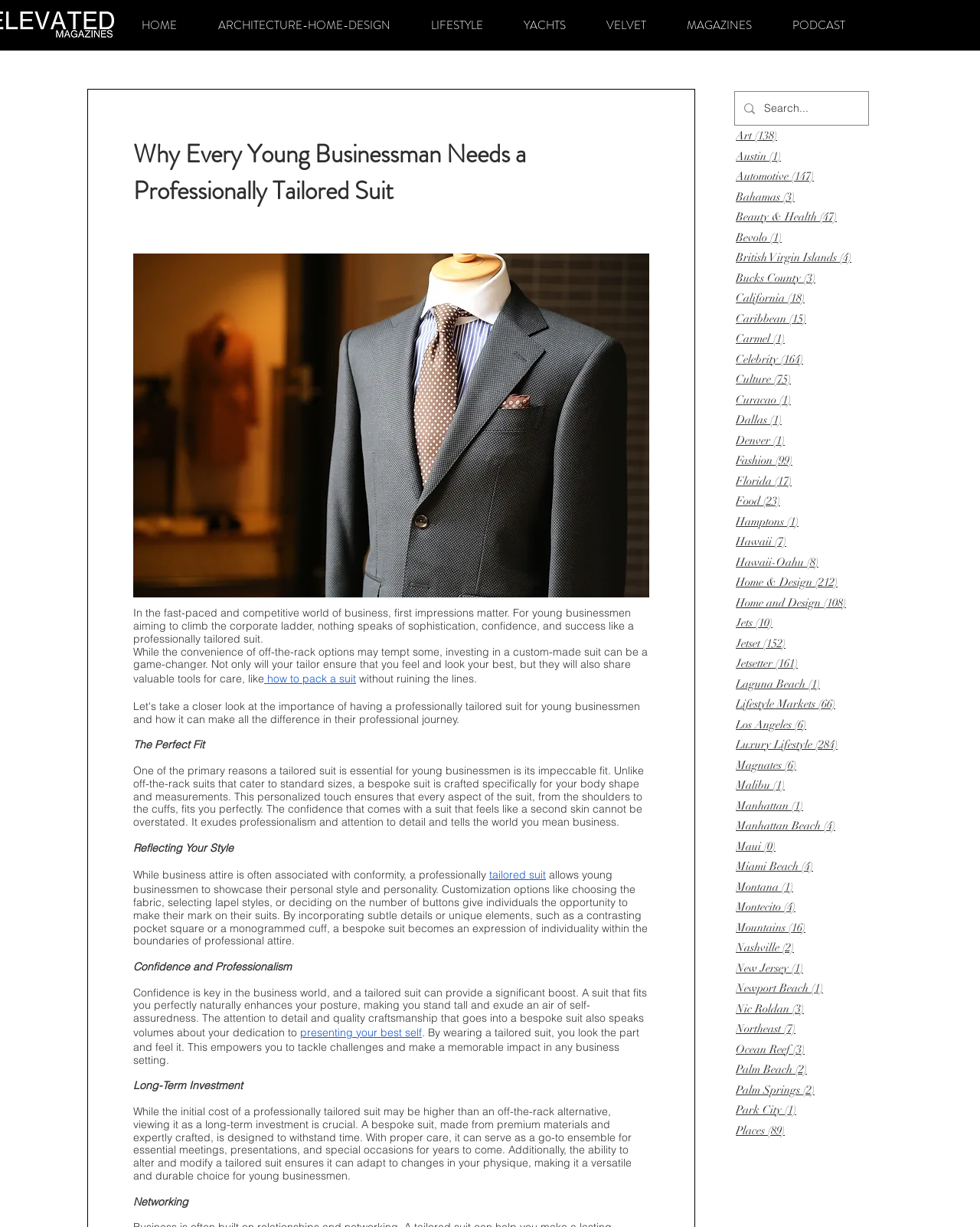Please give a succinct answer using a single word or phrase:
What is the purpose of the search box on the webpage?

Search the website